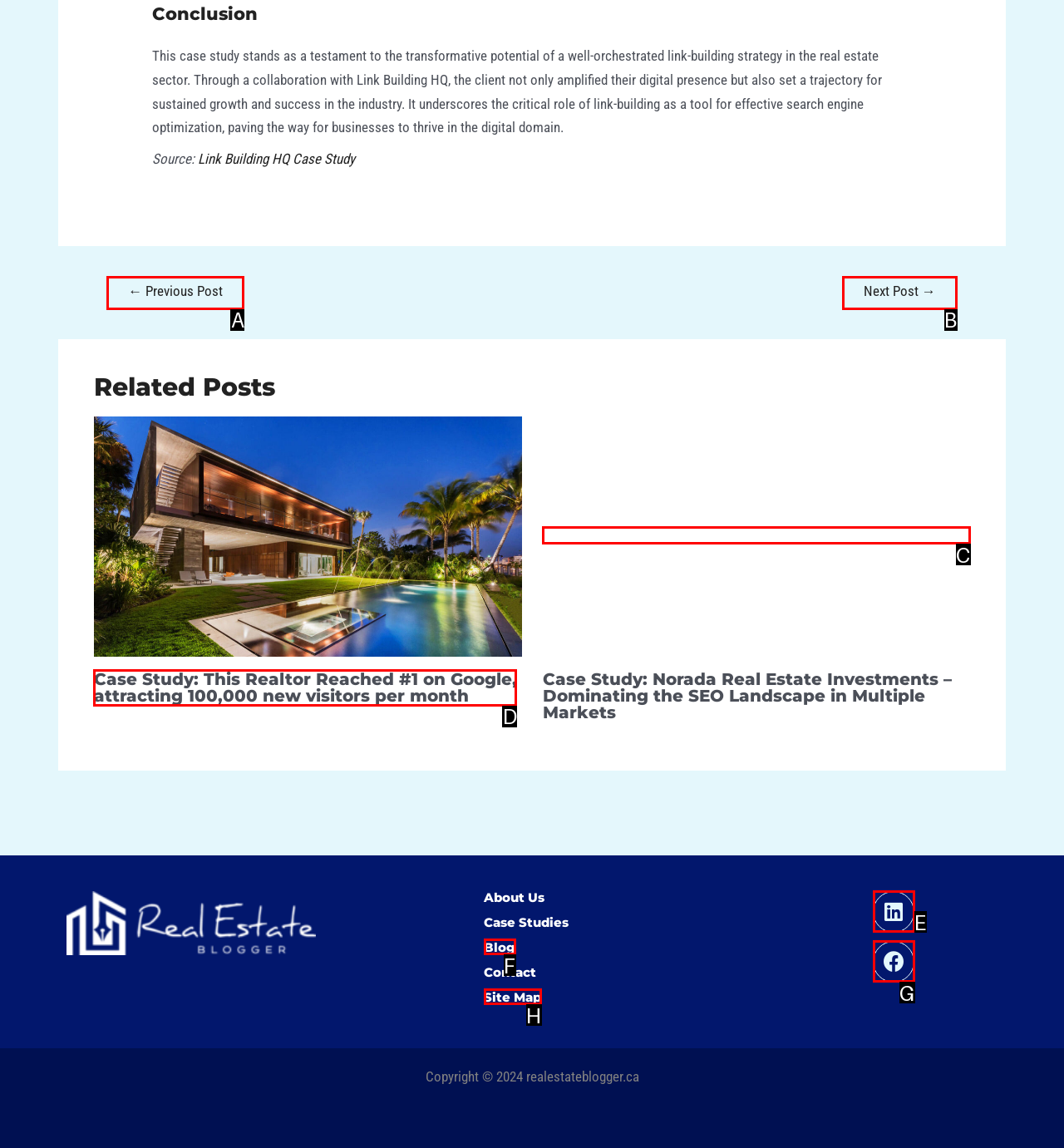Identify the correct UI element to click on to achieve the following task: Learn about Norada real estate Respond with the corresponding letter from the given choices.

C